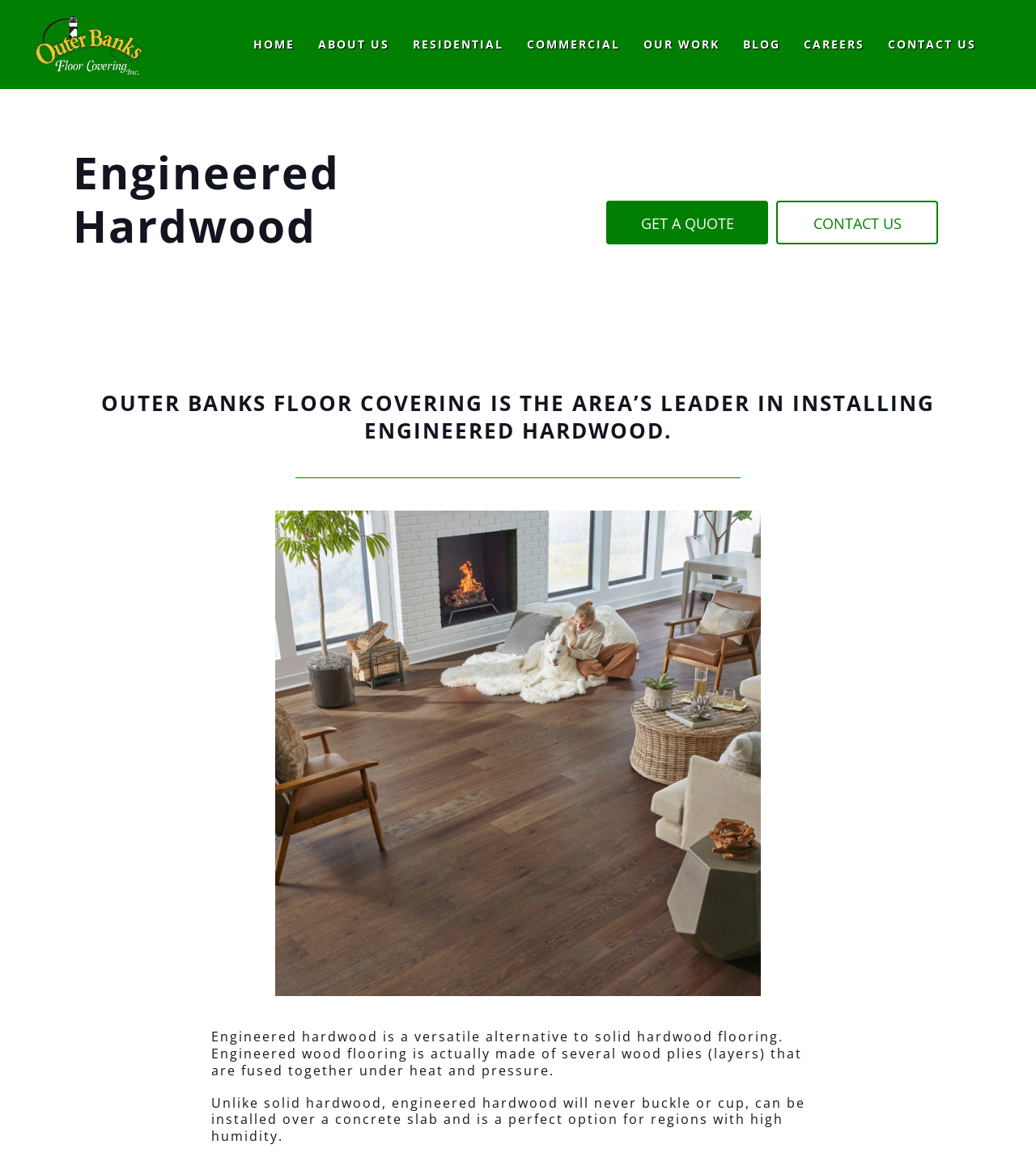Refer to the image and offer a detailed explanation in response to the question: What is the company's specialty?

Based on the webpage, I can see that the company's specialty is engineered hardwood flooring, as indicated by the heading 'OUTER BANKS FLOOR COVERING IS THE AREA’S LEADER IN INSTALLING ENGINEERED HARDWOOD.' and the description of engineered hardwood flooring on the webpage.